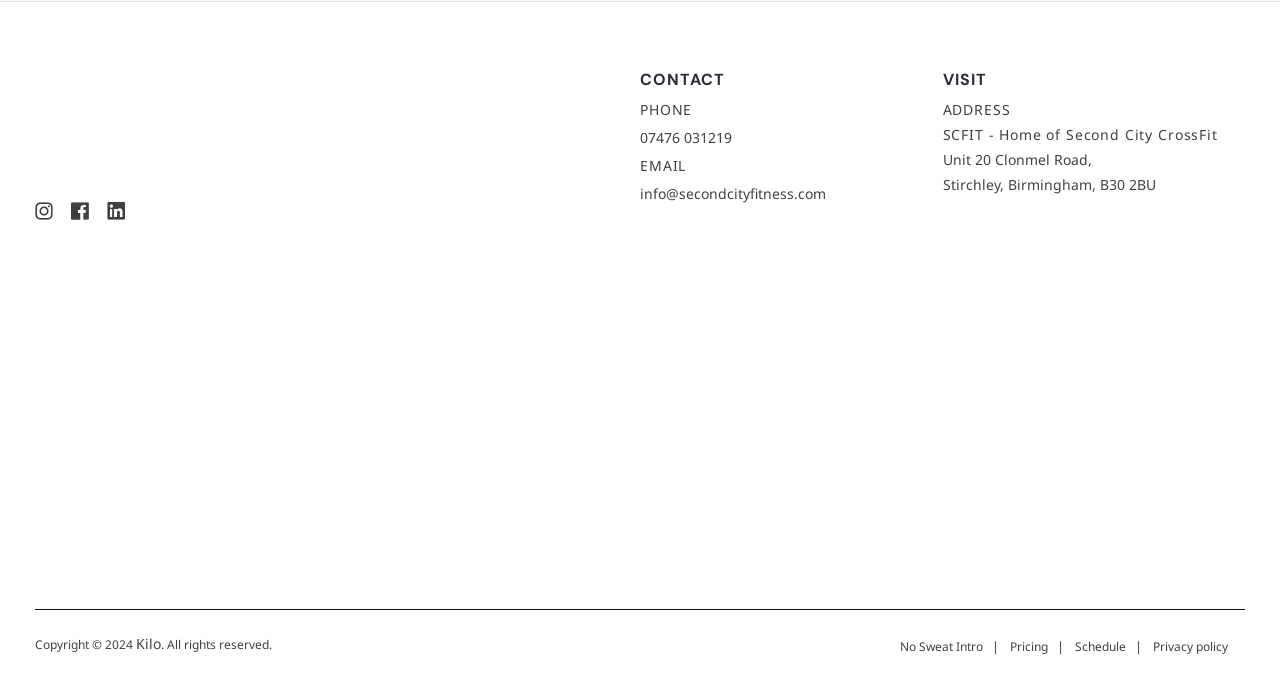What is the address of SCFIT?
Based on the image, answer the question with as much detail as possible.

I found the address in the 'VISIT' section of the footer, which is 'SCFIT - Home of Second City CrossFit Unit 20 Clonmel Road, Stirchley, Birmingham, B30 2BU'.